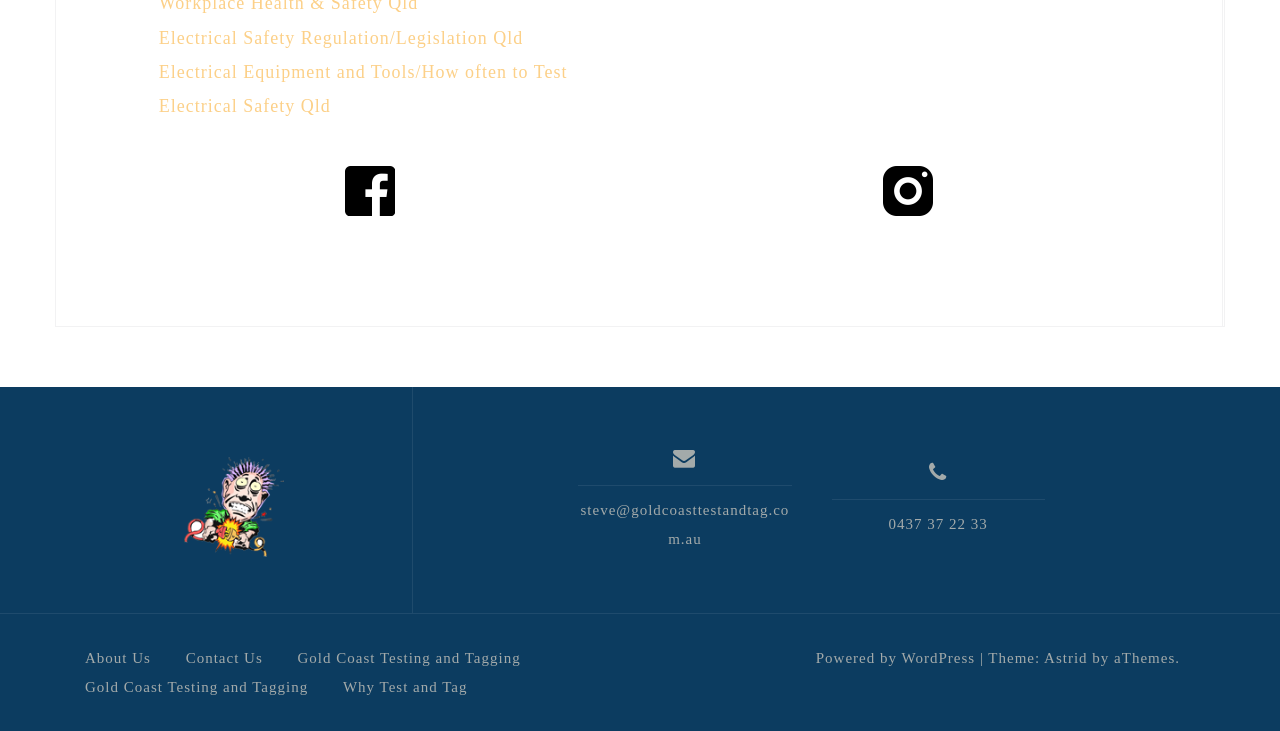From the image, can you give a detailed response to the question below:
What is the email address of the company?

The email address of the company can be found in the link element with the text 'steve@goldcoasttestandtag.com.au'.